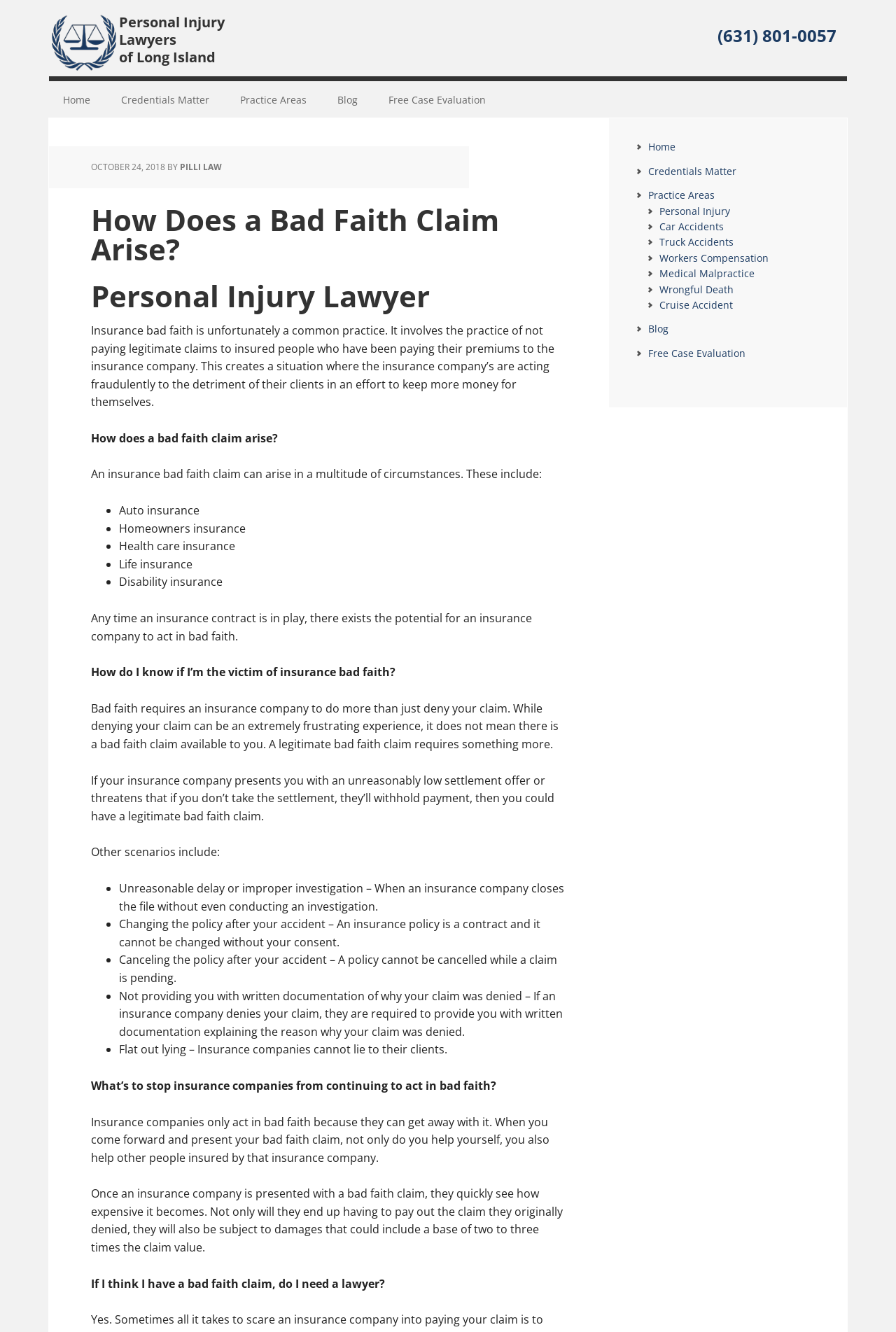What is required for a legitimate bad faith claim?
Based on the screenshot, answer the question with a single word or phrase.

More than just denying a claim